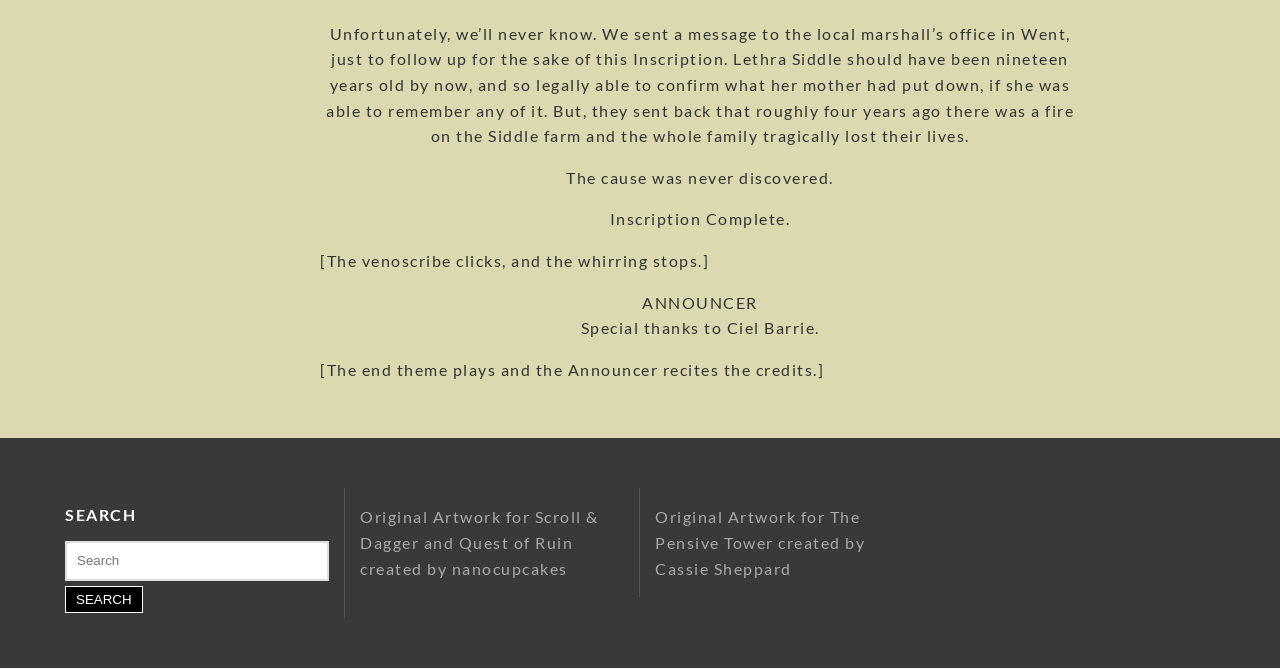What is the purpose of the search bar?
Utilize the information in the image to give a detailed answer to the question.

The answer can be inferred from the search bar element, which has a placeholder text 'Search for:' and a button labeled 'SEARCH'.